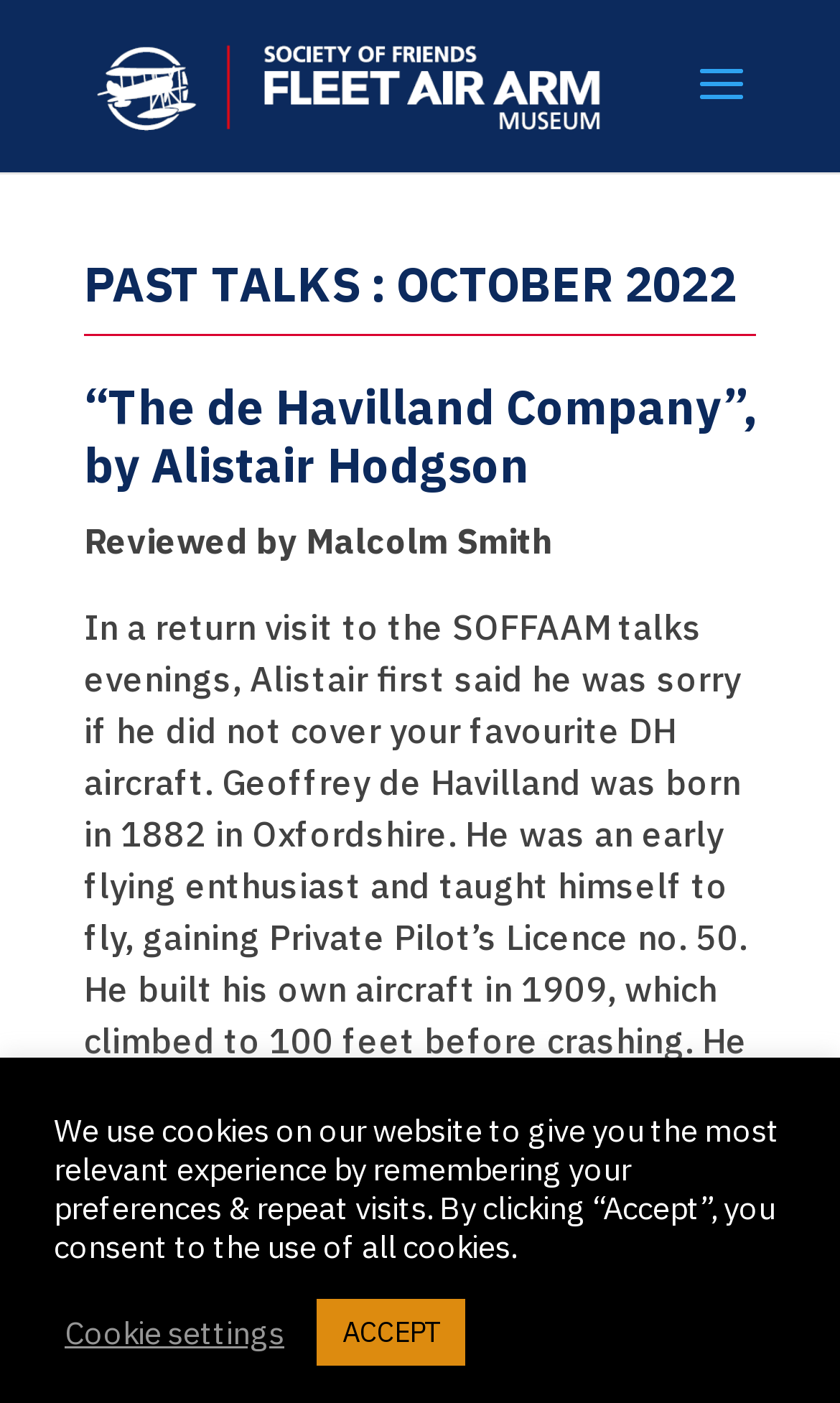Utilize the details in the image to give a detailed response to the question: What is the topic of the first talk?

I found the answer by looking at the second heading element which says '“The de Havilland Company”, by Alistair Hodgson'. The topic of the talk is enclosed in double quotes.